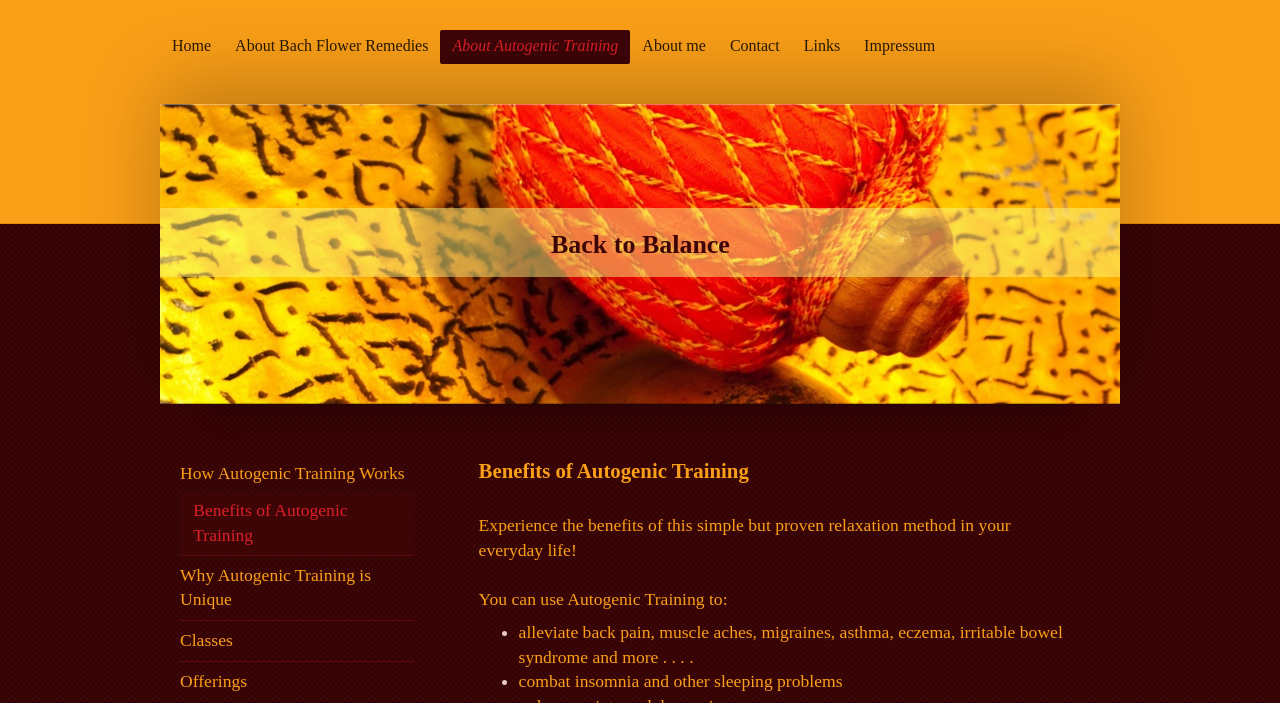Bounding box coordinates should be provided in the format (top-left x, top-left y, bottom-right x, bottom-right y) with all values between 0 and 1. Identify the bounding box for this UI element: About Bach Flower Remedies

[0.174, 0.043, 0.344, 0.09]